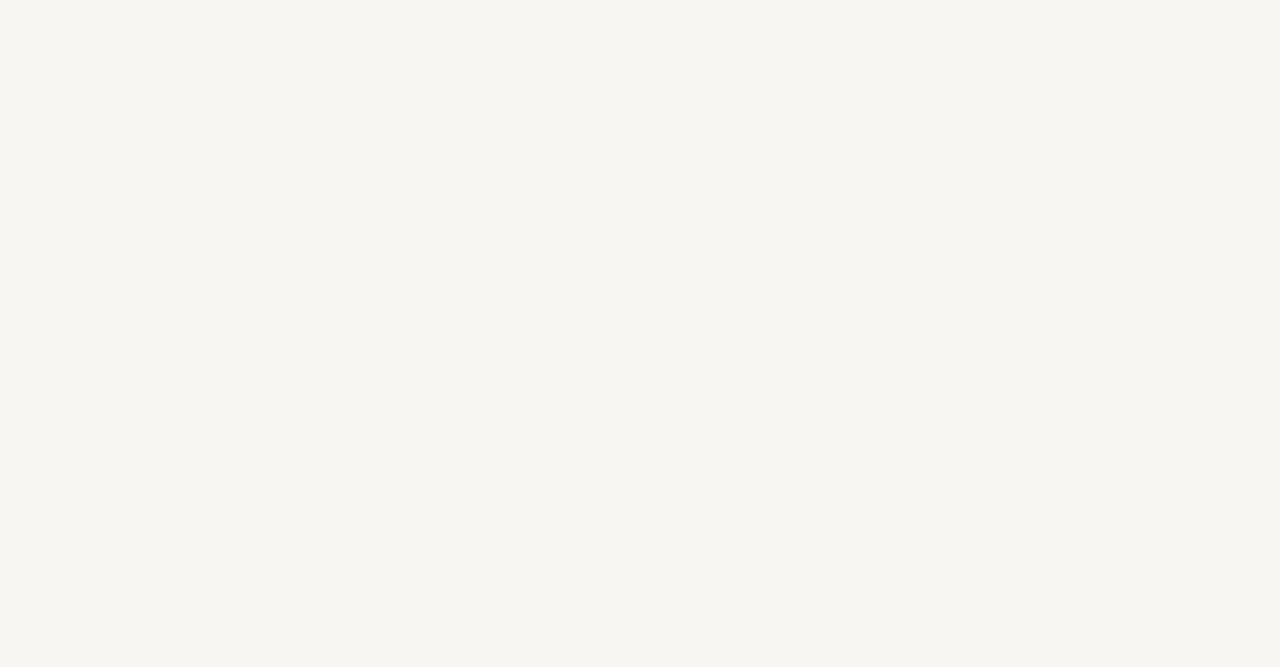What are the main categories of the website?
Please give a detailed and elaborate answer to the question.

The main categories of the website can be found in the links on the webpage, which include 'Why Housing', 'Our Work', 'Purpose and History', and others, indicating that the website is divided into sections related to housing, work, and other topics.